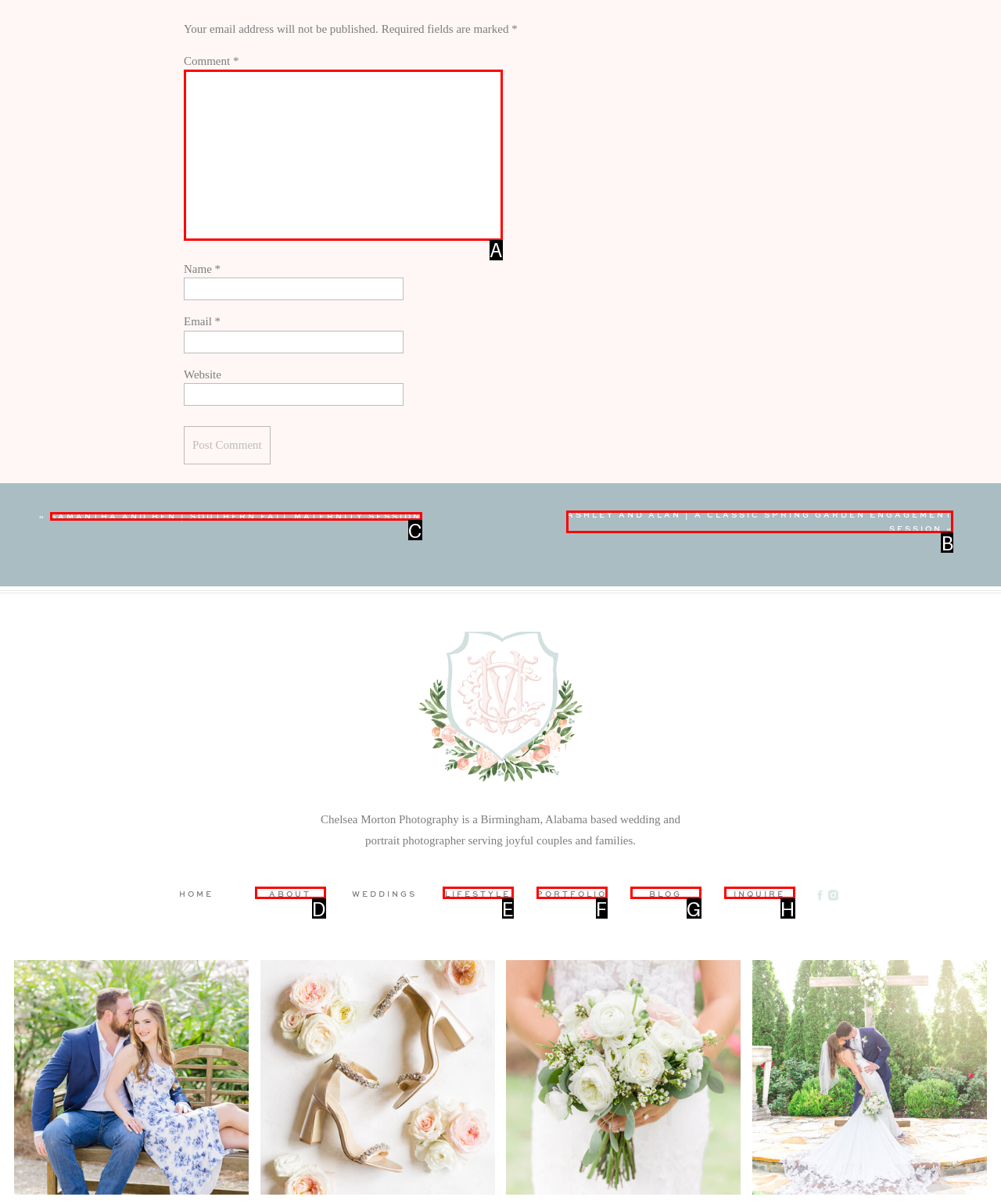Choose the option that best matches the element: parent_node: Comment * name="comment"
Respond with the letter of the correct option.

A